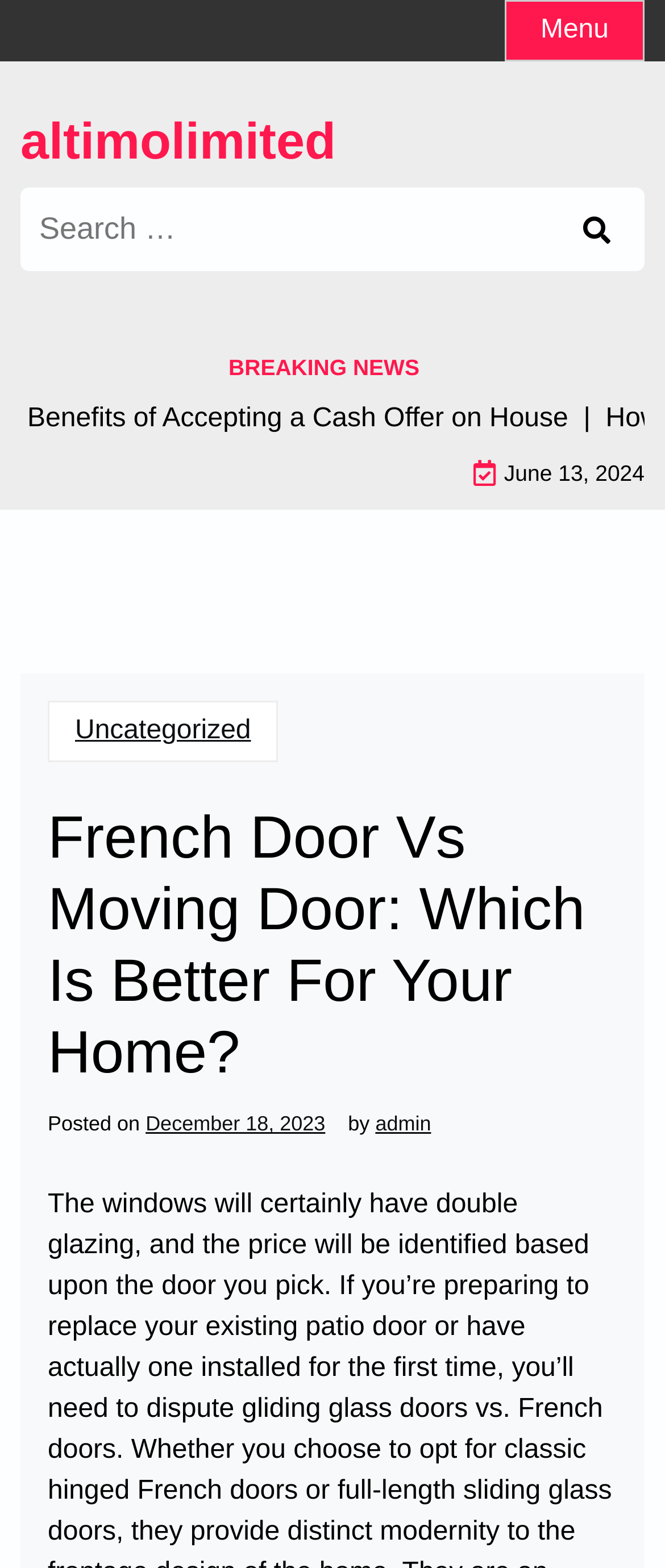Offer a thorough description of the webpage.

The webpage is about comparing French doors and moving doors for home use. At the top right corner, there is a "Menu" button. Below it, the website's title "altimolimited" is displayed prominently. 

On the top left side, there is a search bar with a "Search for:" label and a "Search" button next to it. 

Below the search bar, a "BREAKING NEWS" heading is displayed, followed by a news article dated June 13, 2024. The article's title "French Door Vs Moving Door: Which Is Better For Your Home?" is a prominent heading. 

Under the article title, there is a section with the article's metadata, including the posting date "December 18, 2023", and the author "admin".